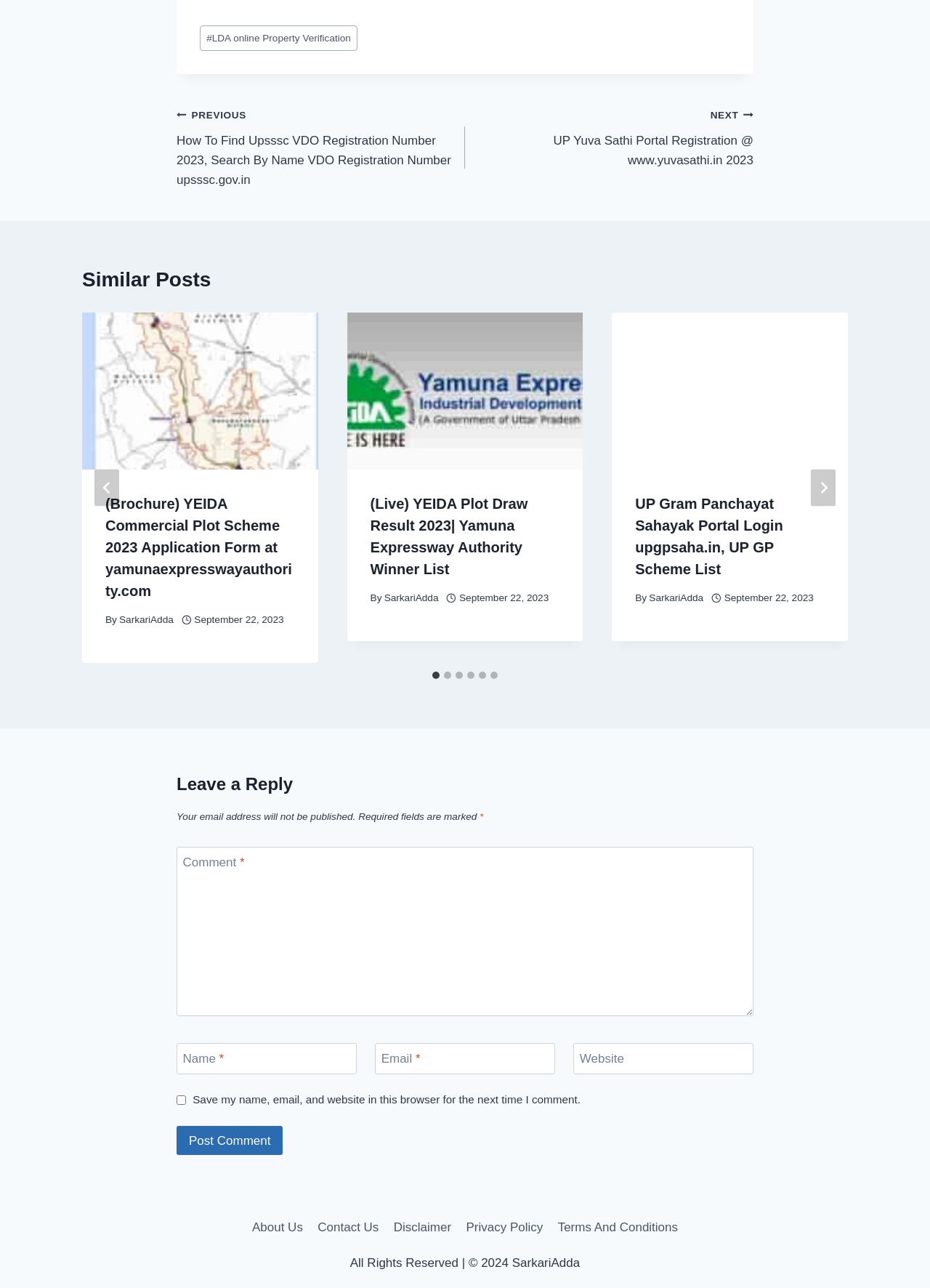What is the purpose of the checkbox in the comment section?
Refer to the image and offer an in-depth and detailed answer to the question.

I examined the comment section and found a checkbox with a label that says 'Save my name, email, and website in this browser for the next time I comment', which indicates its purpose.